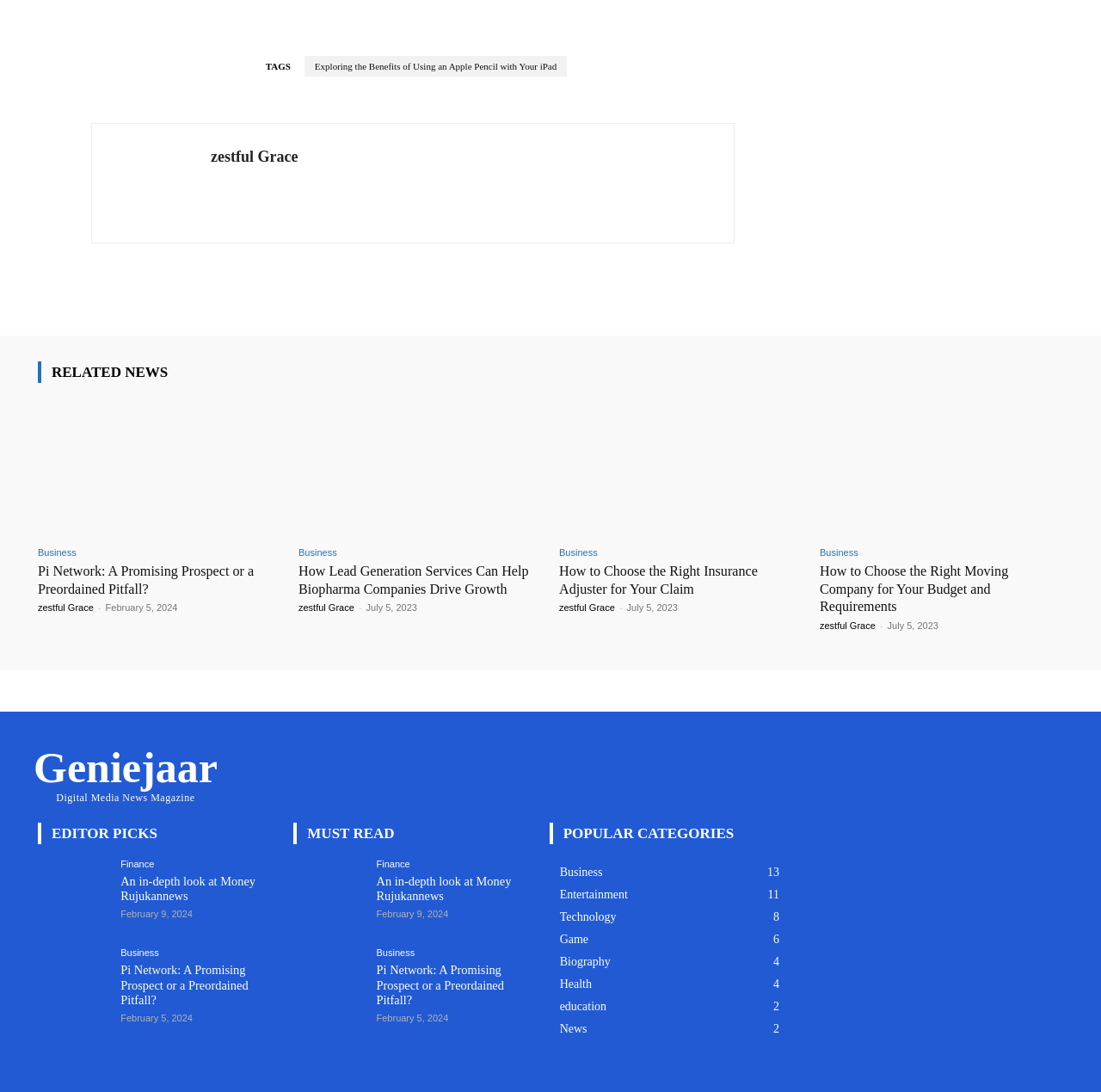Locate the bounding box coordinates of the element's region that should be clicked to carry out the following instruction: "Browse the 'Business' category". The coordinates need to be four float numbers between 0 and 1, i.e., [left, top, right, bottom].

[0.034, 0.502, 0.069, 0.511]